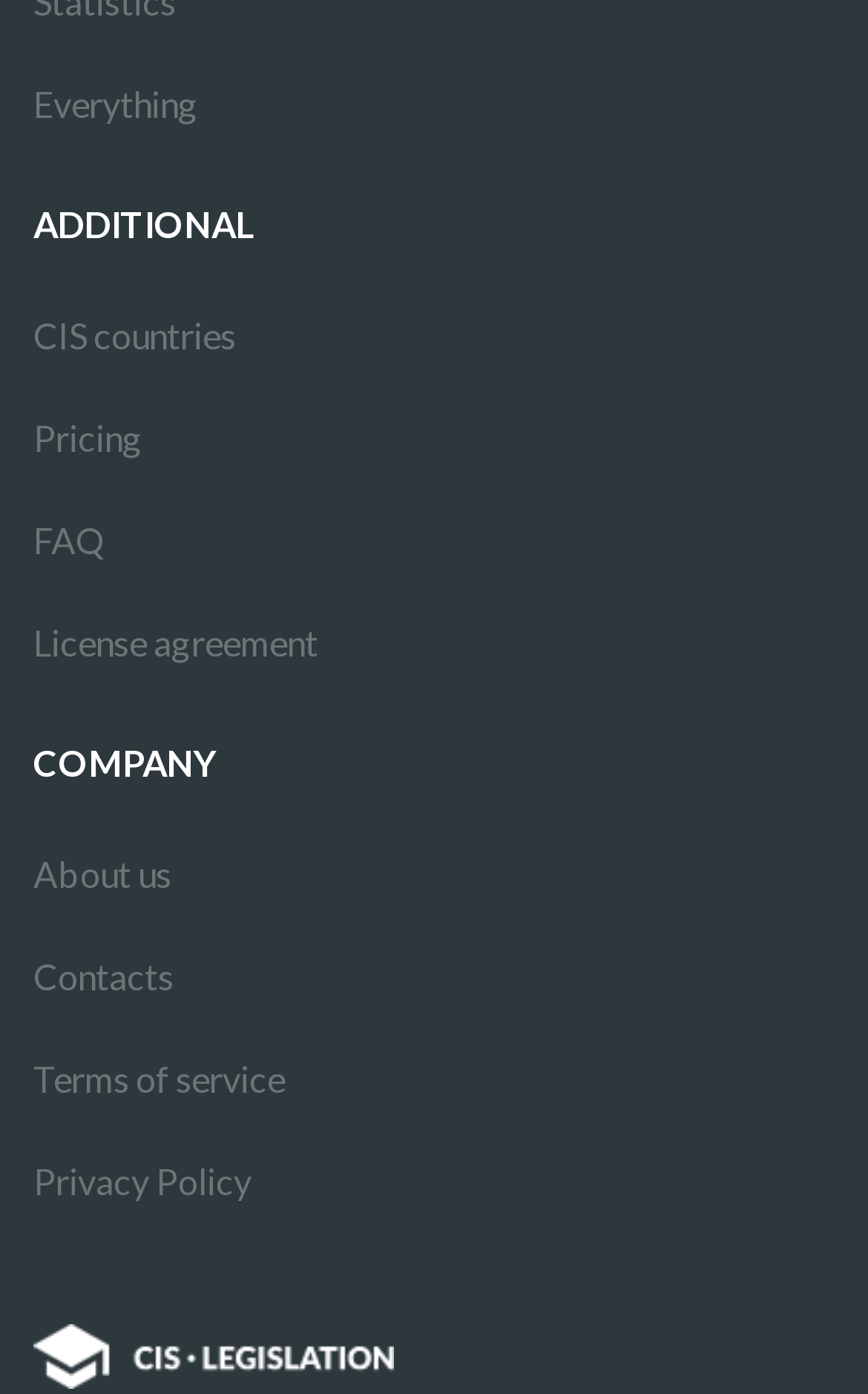Please answer the following question using a single word or phrase: 
What is the second link related to?

CIS countries